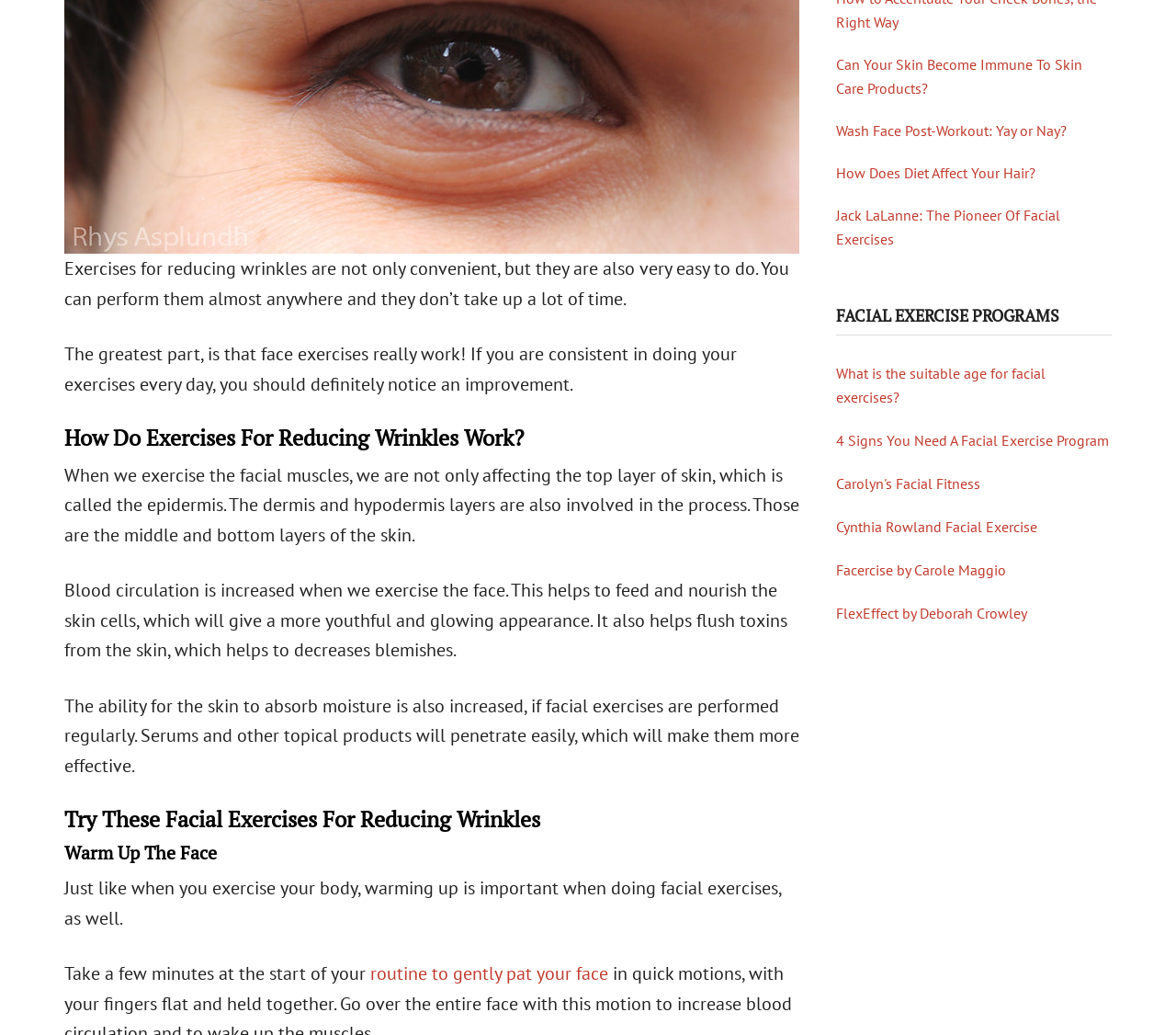Extract the bounding box coordinates for the HTML element that matches this description: "A Pint and a Passport". The coordinates should be four float numbers between 0 and 1, i.e., [left, top, right, bottom].

None